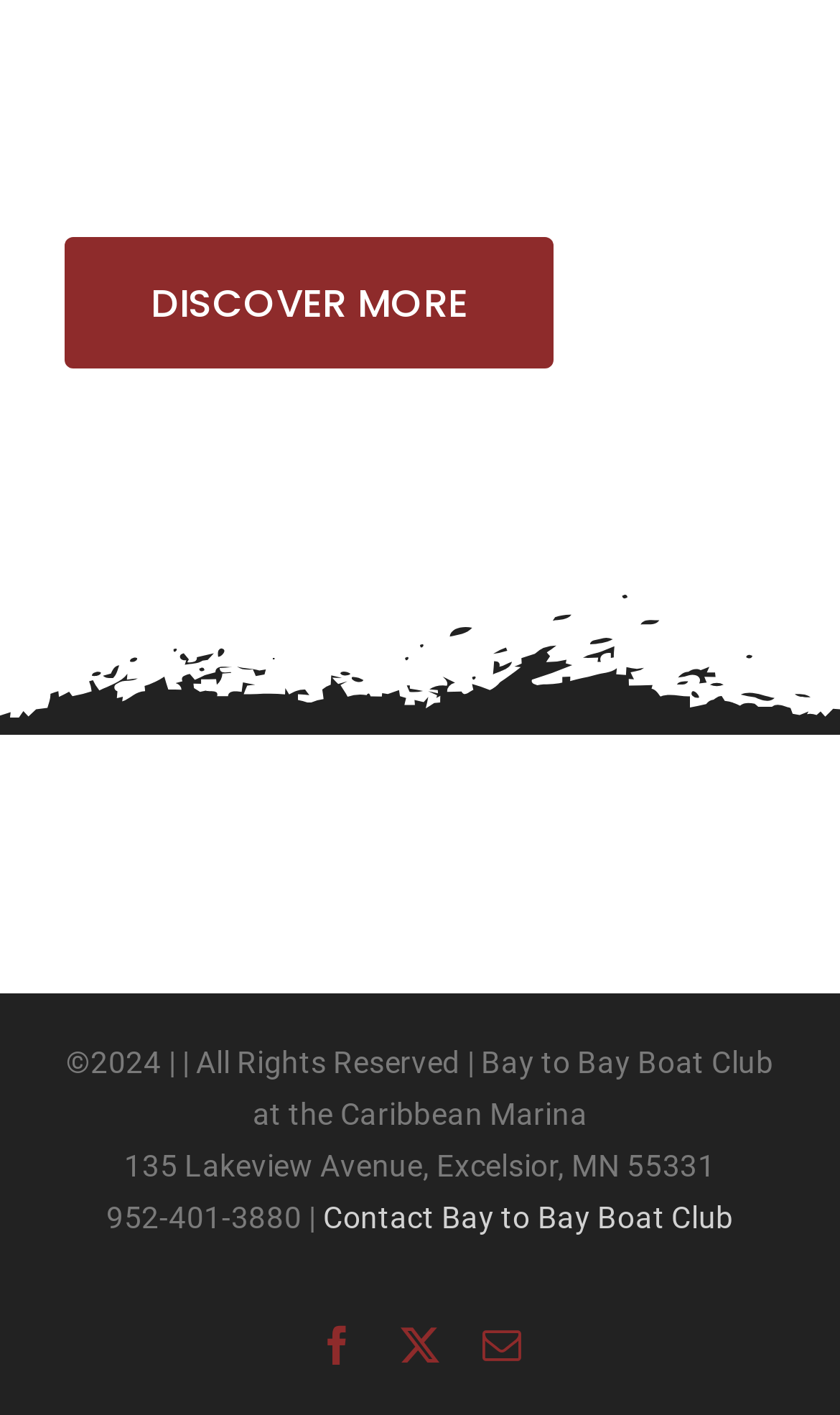Given the description: "DISCOVER MORE", determine the bounding box coordinates of the UI element. The coordinates should be formatted as four float numbers between 0 and 1, [left, top, right, bottom].

[0.077, 0.167, 0.659, 0.26]